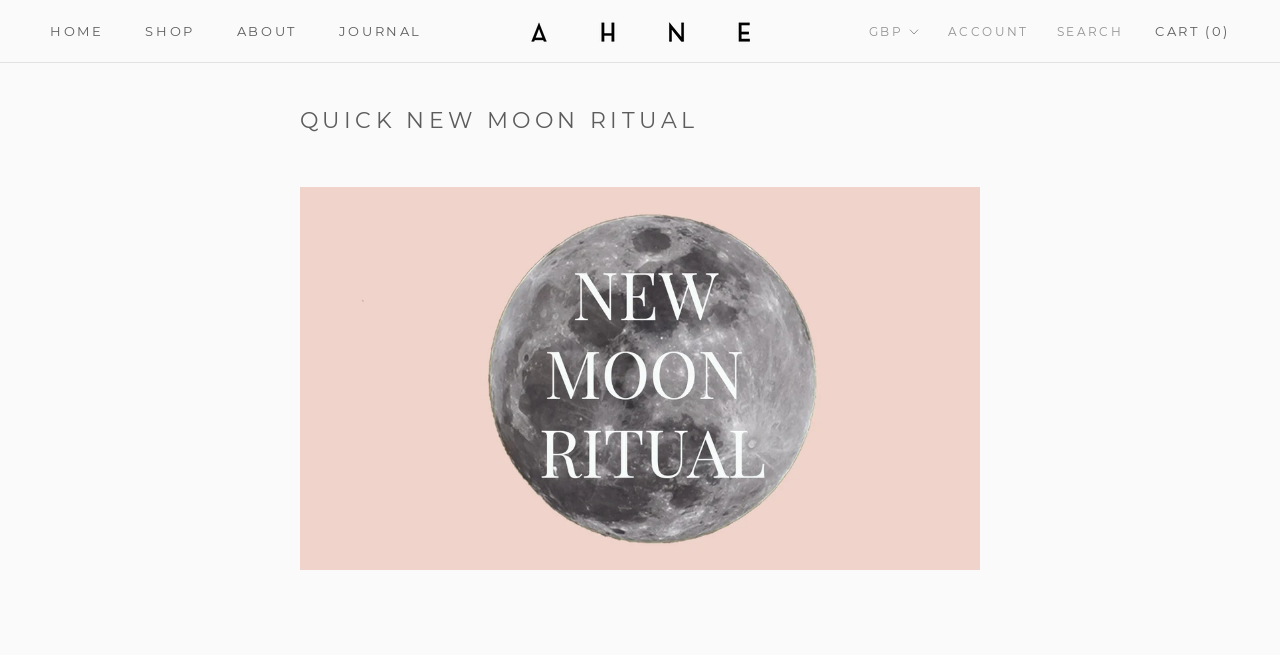Identify the bounding box of the UI element described as follows: "Select country:". Provide the coordinates as four float numbers in the range of 0 to 1 [left, top, right, bottom].

None